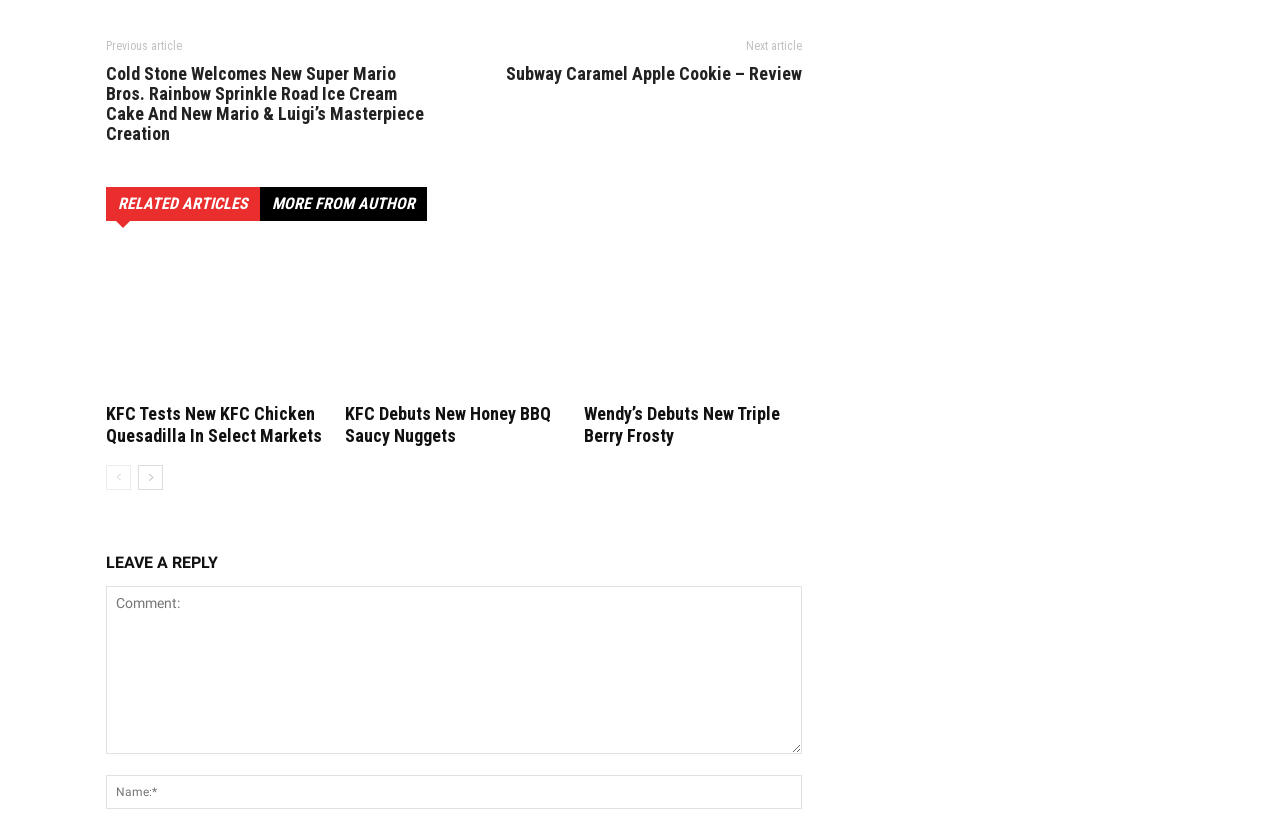Bounding box coordinates must be specified in the format (top-left x, top-left y, bottom-right x, bottom-right y). All values should be floating point numbers between 0 and 1. What are the bounding box coordinates of the UI element described as: name="author" placeholder="Name:*"

[0.083, 0.943, 0.627, 0.985]